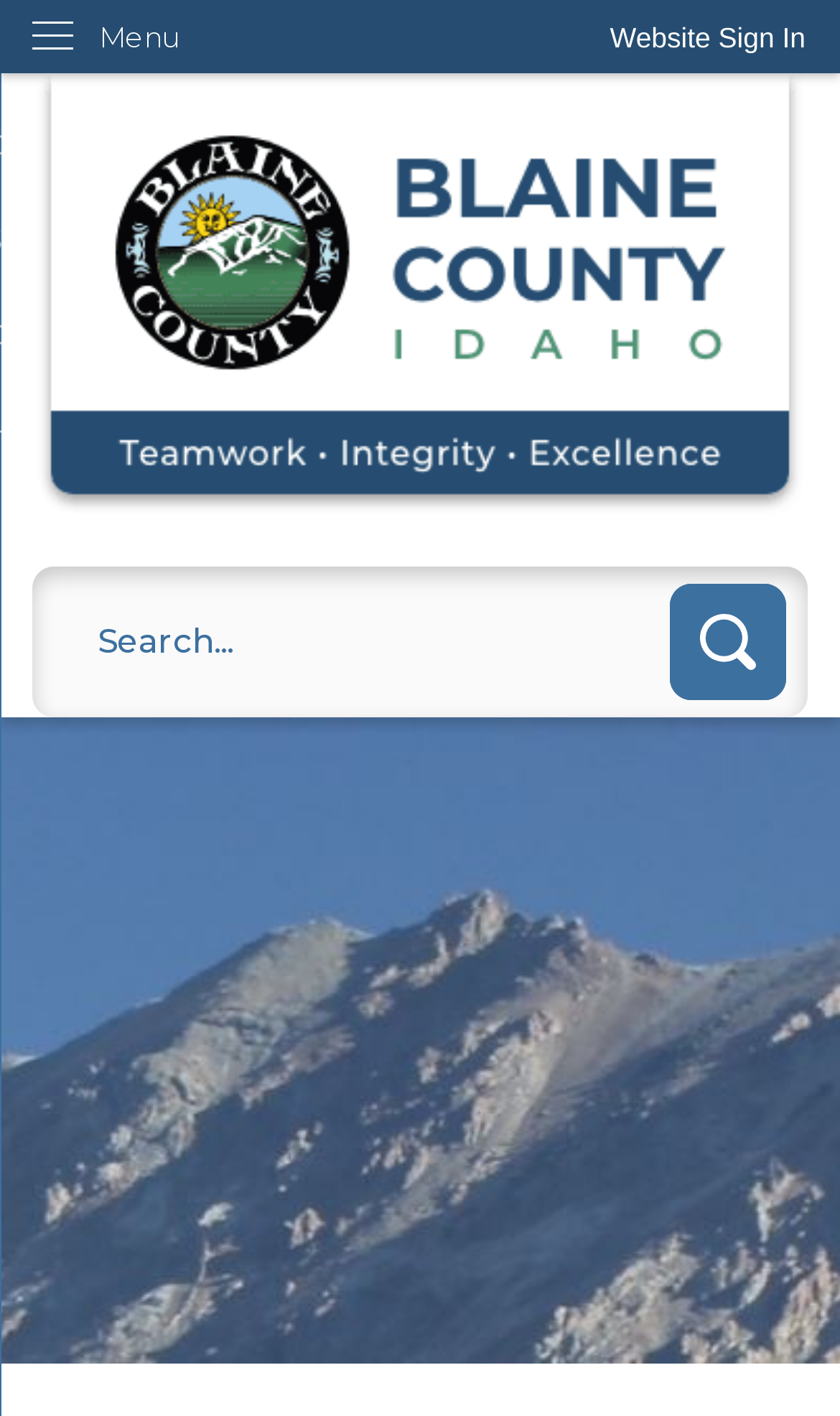Please give a short response to the question using one word or a phrase:
How many navigation options are available in the menu?

At least one